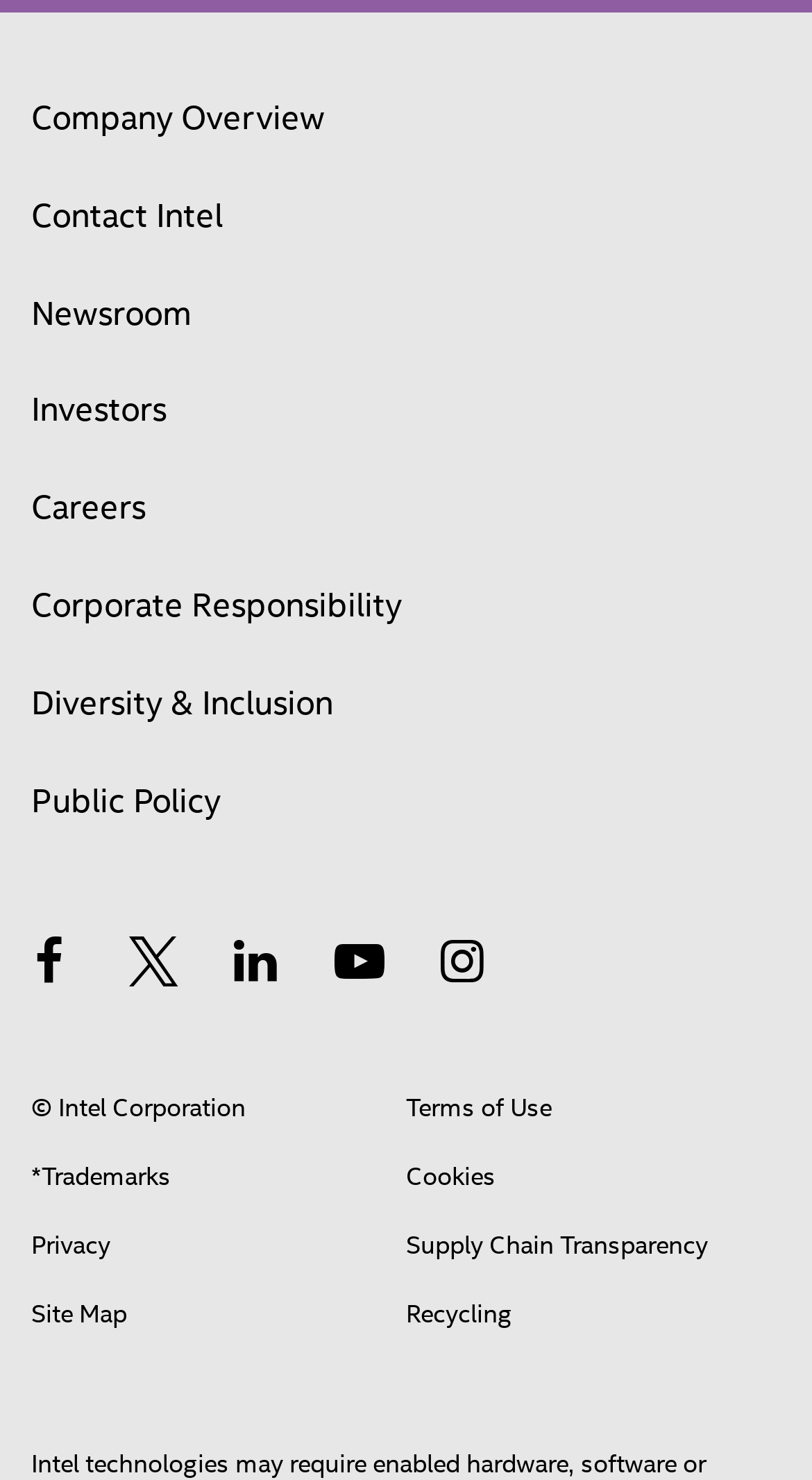Carefully observe the image and respond to the question with a detailed answer:
What is the copyright information?

The StaticText element '© Intel Corporation' indicates that the copyright information is owned by Intel Corporation.